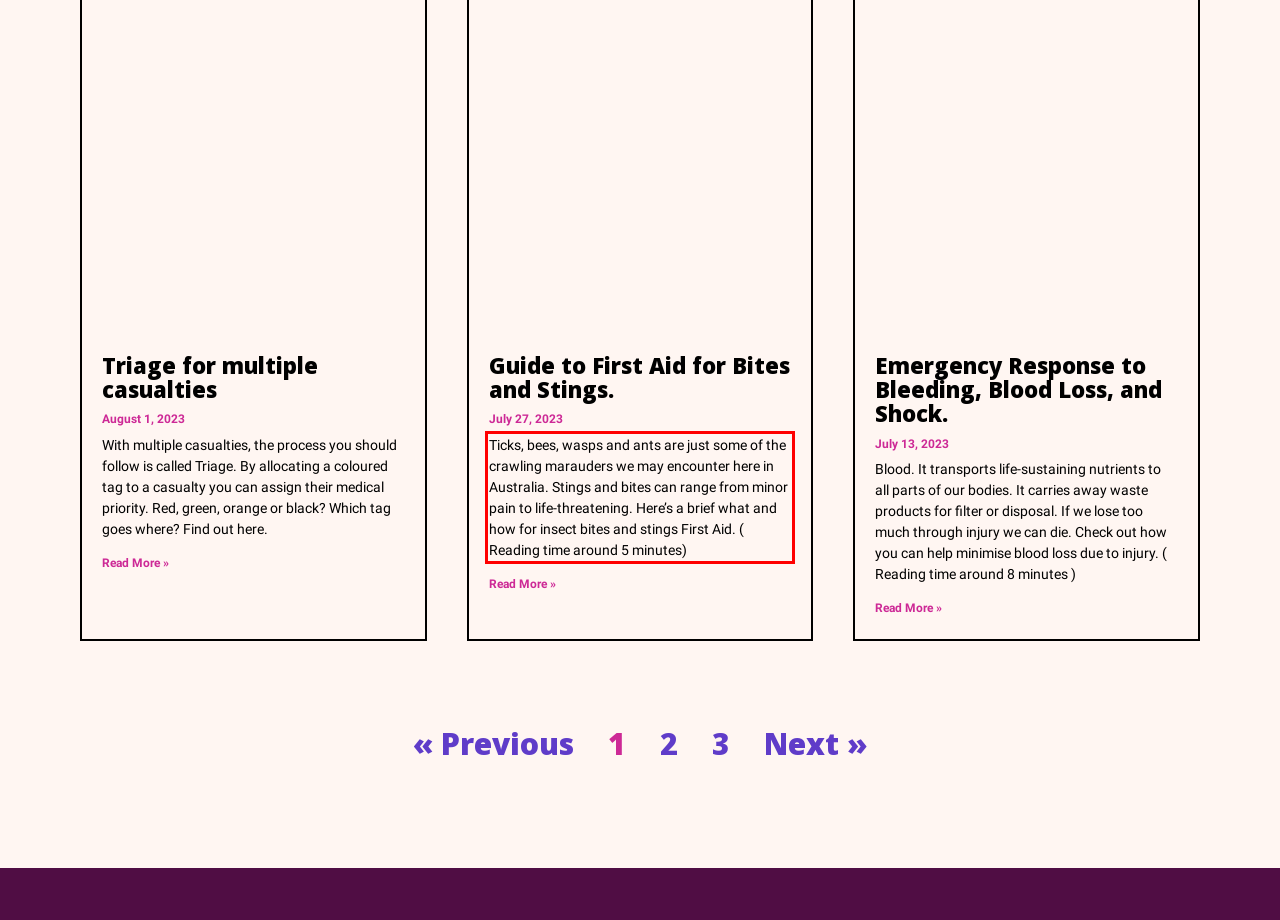Examine the screenshot of the webpage, locate the red bounding box, and perform OCR to extract the text contained within it.

Ticks, bees, wasps and ants are just some of the crawling marauders we may encounter here in Australia. Stings and bites can range from minor pain to life-threatening. Here’s a brief what and how for insect bites and stings First Aid. ( Reading time around 5 minutes)